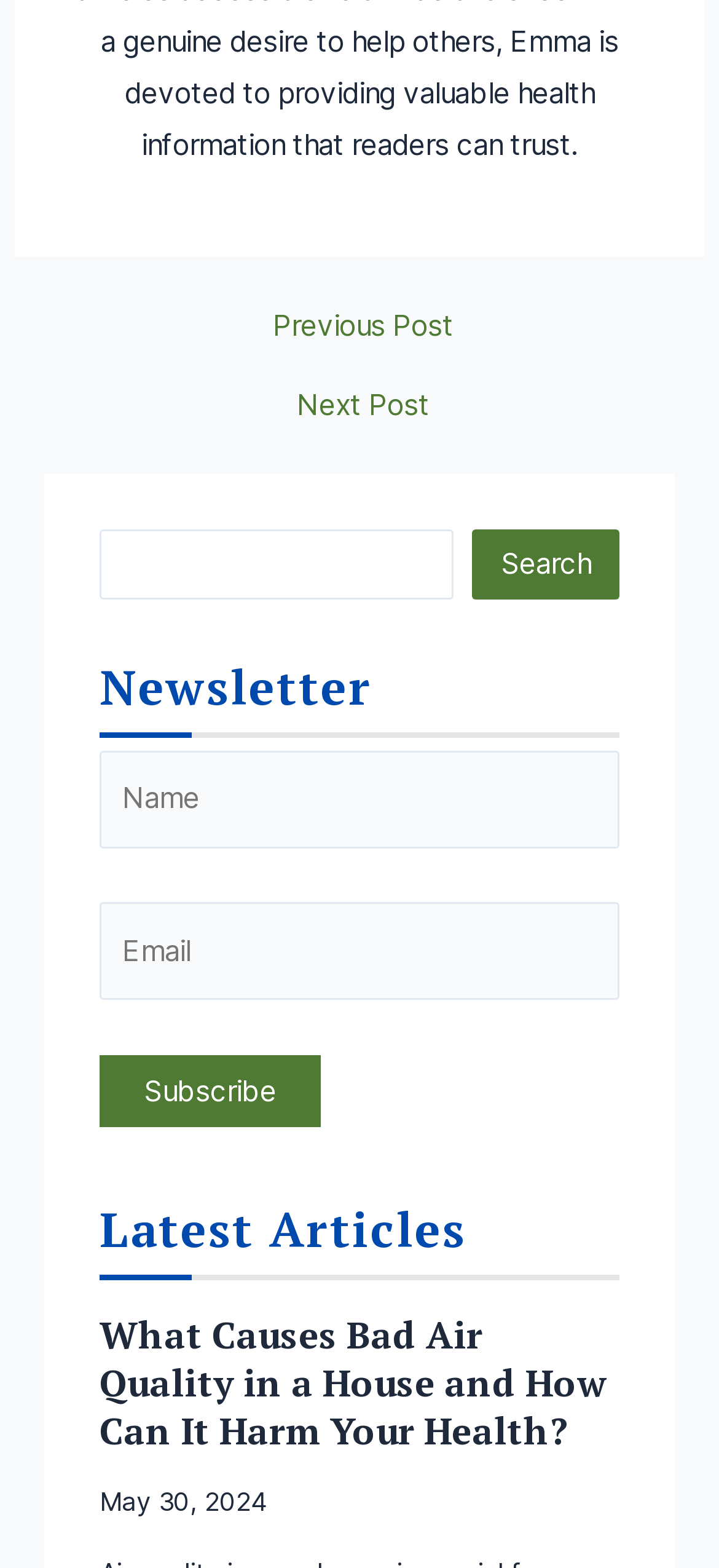Use one word or a short phrase to answer the question provided: 
What is the date of the latest article?

May 30, 2024